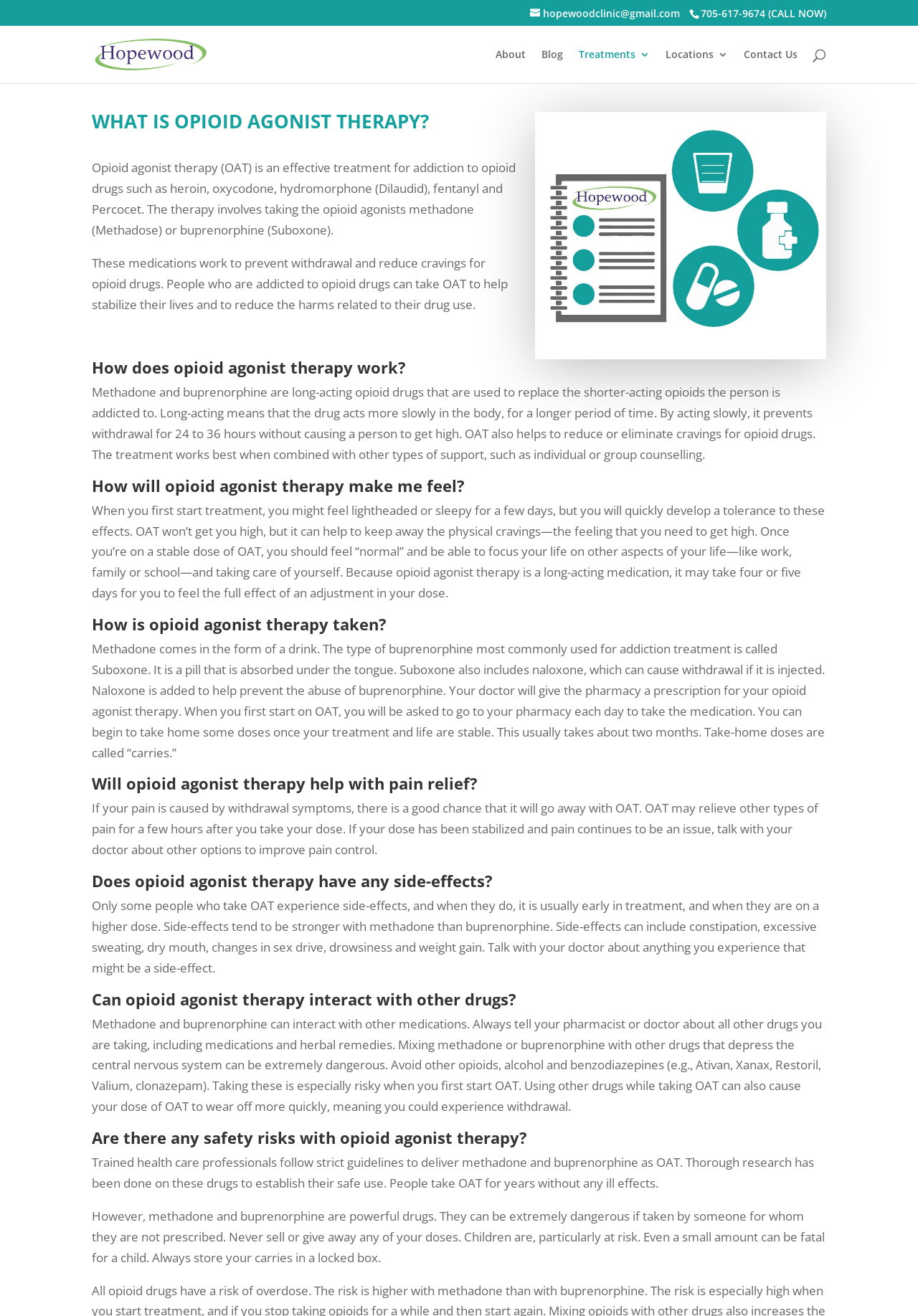Explain the webpage in detail, including its primary components.

This webpage is about Opioid Agonist Therapy (OAT) and its treatment for addiction to opioid drugs. At the top of the page, there is a phone number "705-617-9674 (CALL NOW)" and a link to "Hopewood RAAM Clinic" with an accompanying image. Below this, there are several links to different sections of the website, including "About", "Blog", "Addiction Medicine Treatments", "Locations 3", and "Contact Us". 

On the left side of the page, there is a search bar with a label "Search for:". The main content of the page is divided into several sections, each with a heading and a block of text. The first section is "WHAT IS OPIOID AGONIST THERAPY?" and it explains that OAT is an effective treatment for addiction to opioid drugs. The following sections discuss how OAT works, its effects on the user, how it is taken, and its potential side effects and interactions with other drugs. 

The sections are arranged in a vertical order, with each section below the previous one. The text is organized in a clear and readable manner, with headings and paragraphs that make it easy to follow. There are no images on the page apart from the logo of the "Hopewood RAAM Clinic" at the top.